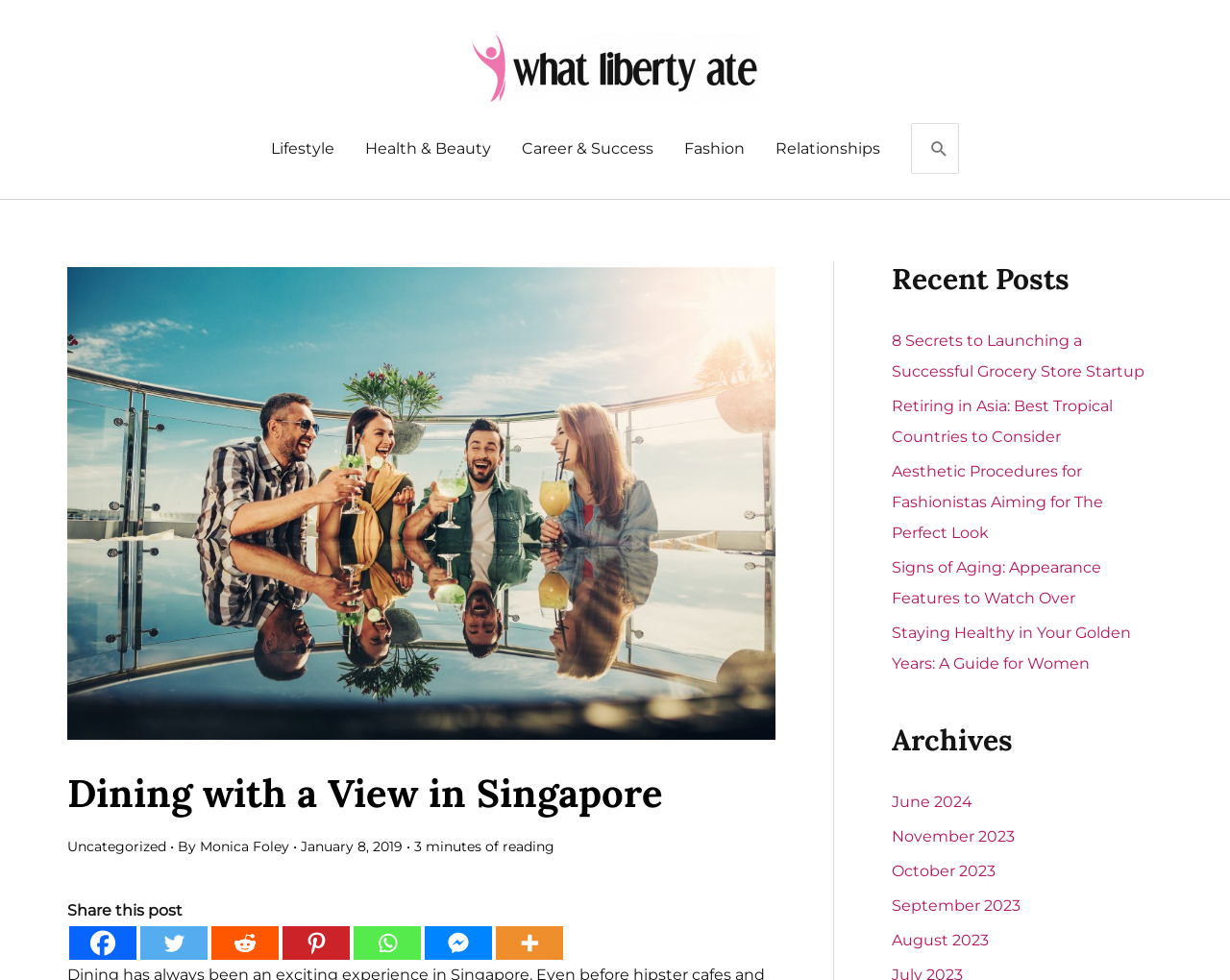Find the bounding box coordinates of the clickable region needed to perform the following instruction: "Visit the archives". The coordinates should be provided as four float numbers between 0 and 1, i.e., [left, top, right, bottom].

[0.725, 0.737, 0.945, 0.773]